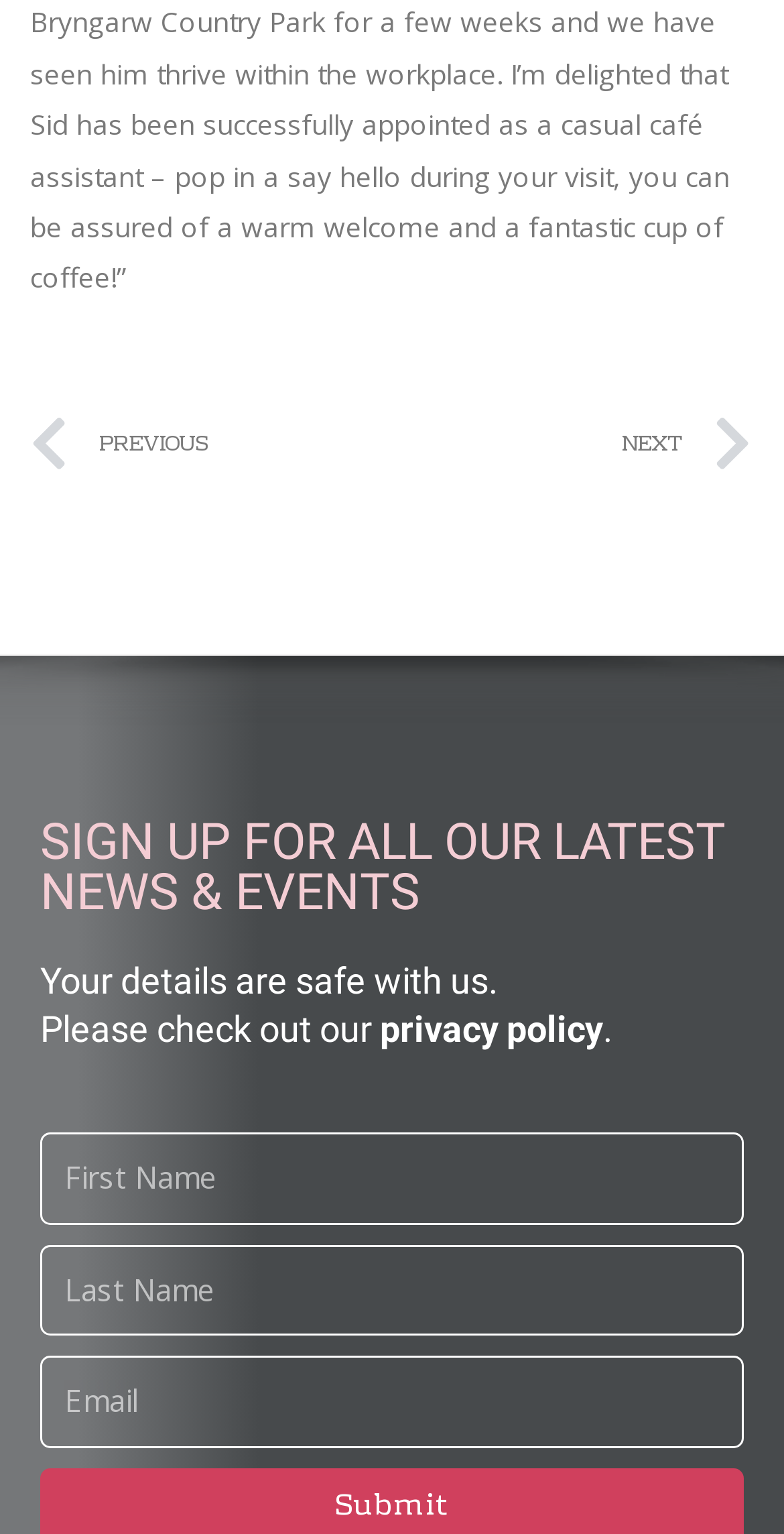How many textboxes are present on this webpage?
Please give a detailed and thorough answer to the question, covering all relevant points.

There are three textboxes present on this webpage, labeled as 'First Name', 'Last Name', and 'Email'.